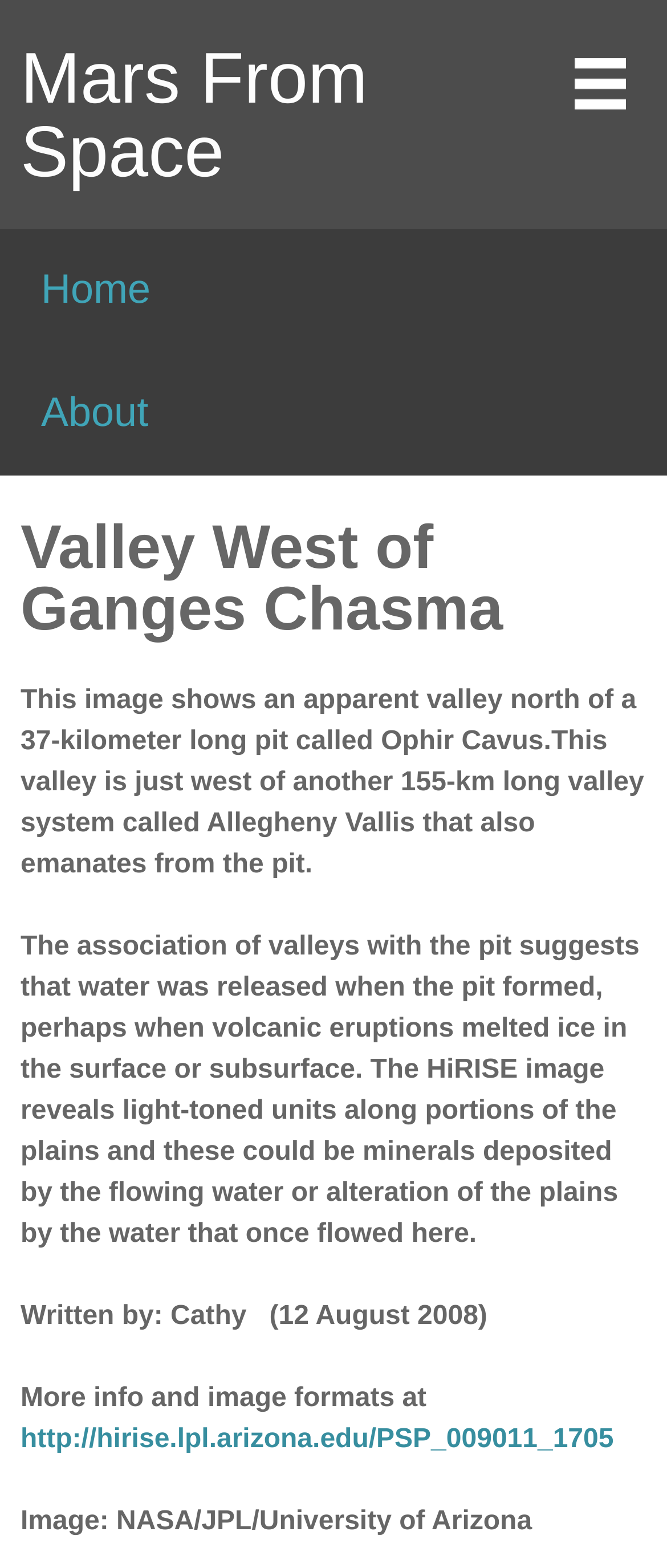Offer a meticulous description of the webpage's structure and content.

The webpage is about a valley on Mars, specifically the Valley West of Ganges Chasma. At the top, there is a heading "Mars From Space" with a link to the same title. Below this, there are two links, "Home" and "About", spanning the entire width of the page.

Further down, there is a large heading "Valley West of Ganges Chasma" accompanied by a detailed description of the valley. The text explains that the valley is located north of a pit called Ophir Cavus and is part of a larger valley system called Allegheny Vallis. It also suggests that water may have flowed through the valley, possibly as a result of volcanic eruptions melting ice.

The description is divided into three paragraphs, with the first two discussing the geological features of the valley and the possible role of water in its formation. The third paragraph provides information about the author, Cathy, and the date of the article, August 12, 2008.

Below the text, there is a link to more information and image formats, followed by a credit line "Image: NASA/JPL/University of Arizona". The overall layout is organized, with clear headings and concise text, making it easy to follow and understand the content.